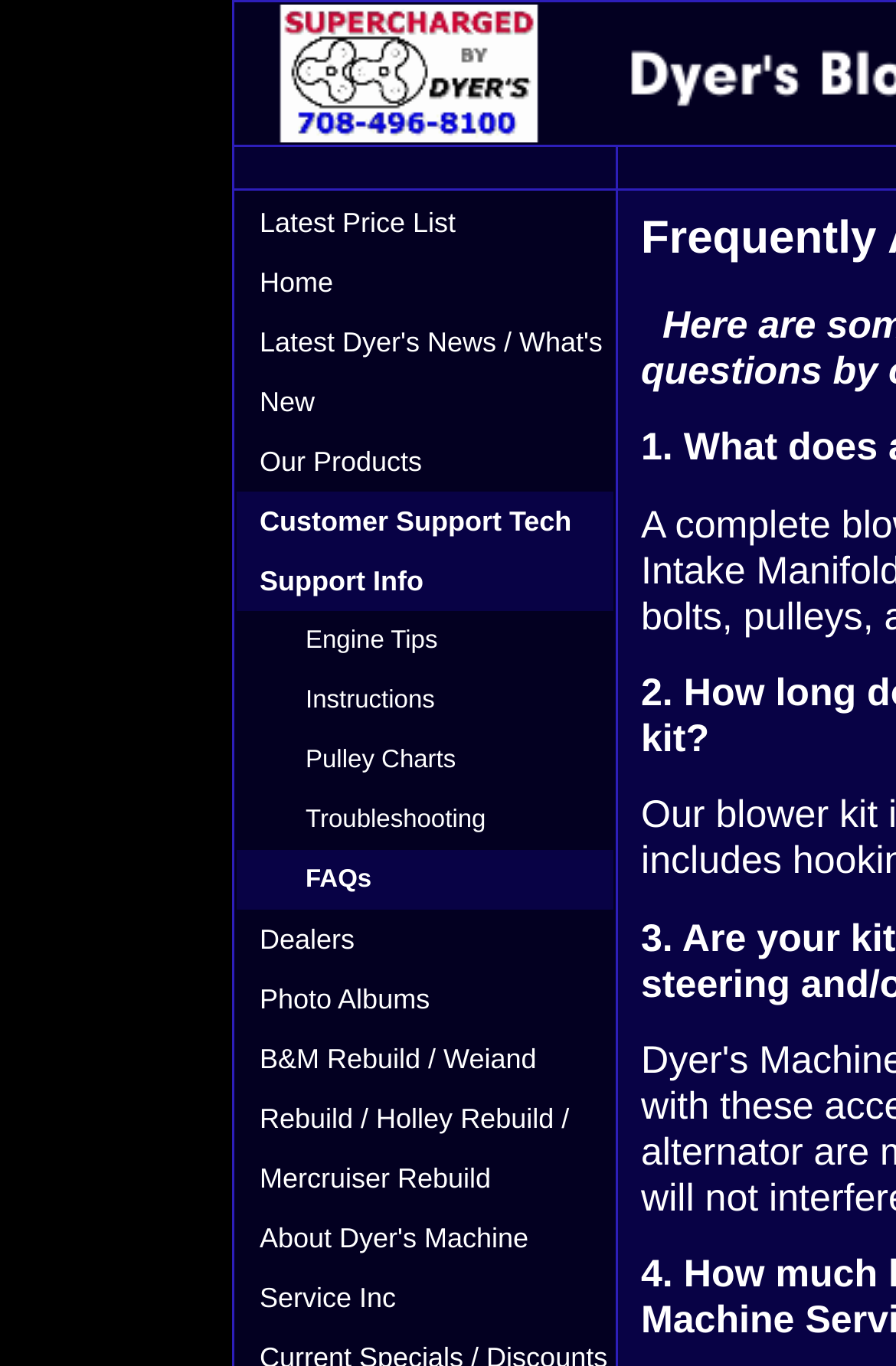What is the company's main product?
Deliver a detailed and extensive answer to the question.

Based on the webpage's content, it appears that the company, Dyer Blowers, specializes in manufacturing and selling street strip superchargers, as evident from the links to different product categories and the image on the top of the page.